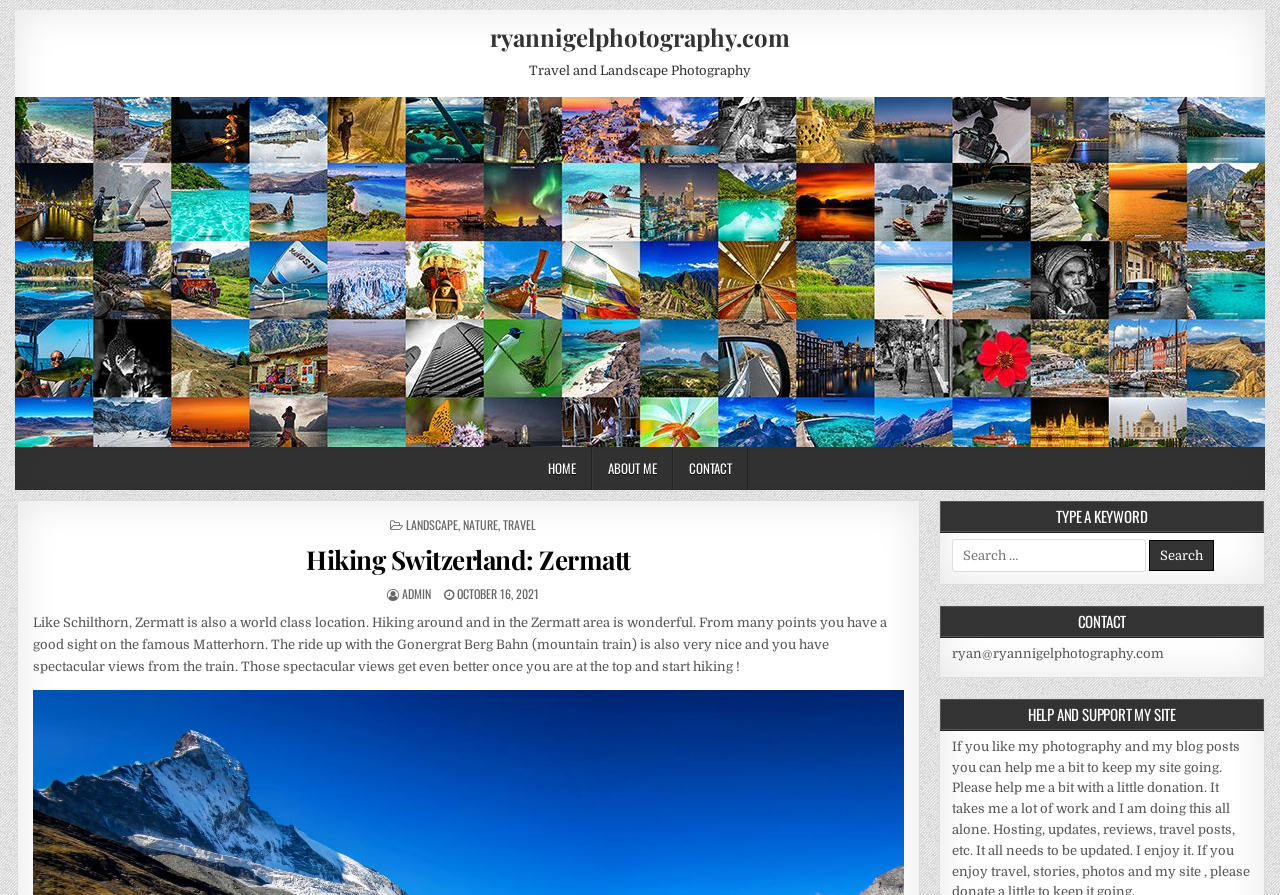Please specify the bounding box coordinates of the region to click in order to perform the following instruction: "read about the author".

[0.462, 0.499, 0.525, 0.547]